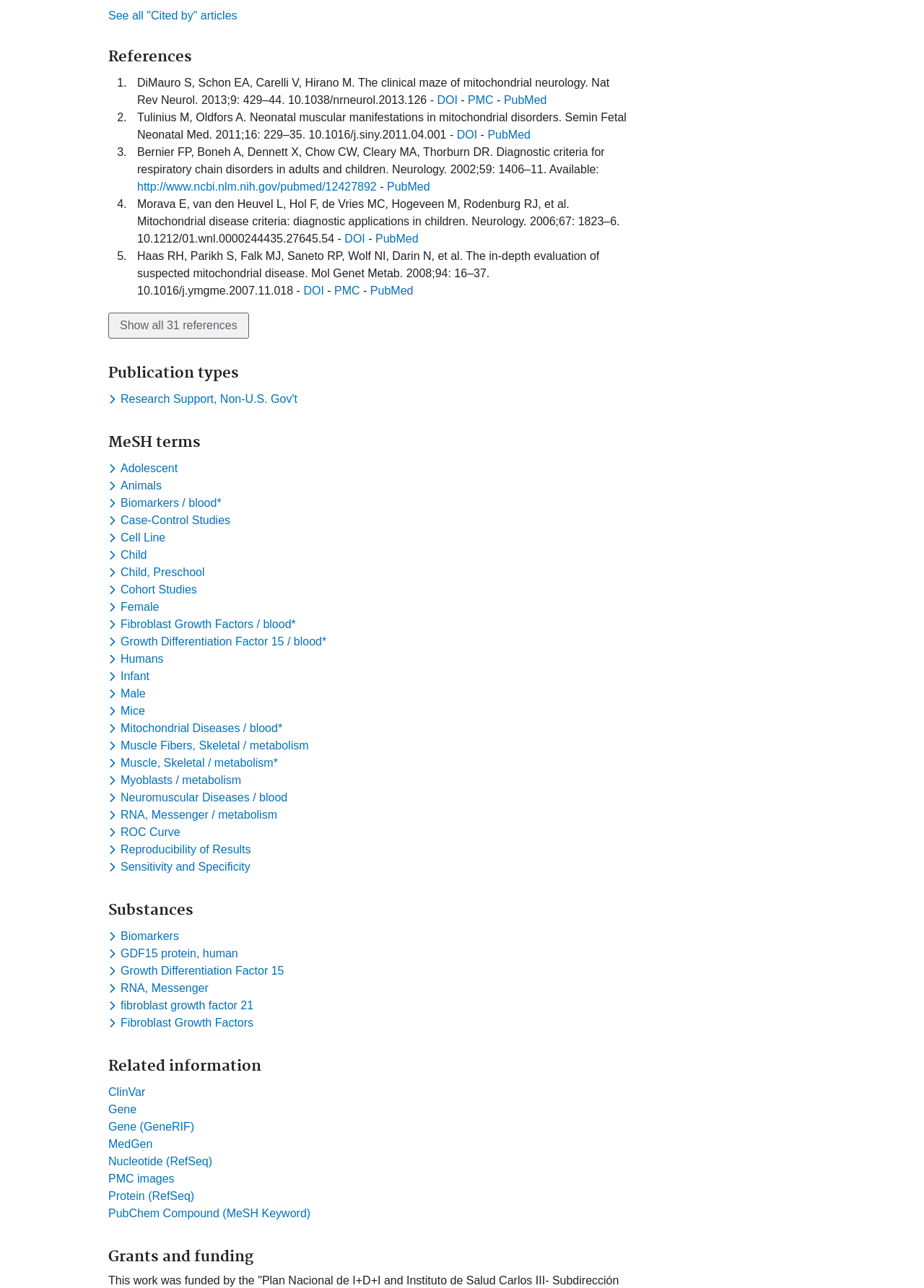Determine the bounding box coordinates for the UI element described. Format the coordinates as (top-left x, top-left y, bottom-right x, bottom-right y) and ensure all values are between 0 and 1. Element description: See all "Cited by" articles

[0.117, 0.007, 0.257, 0.017]